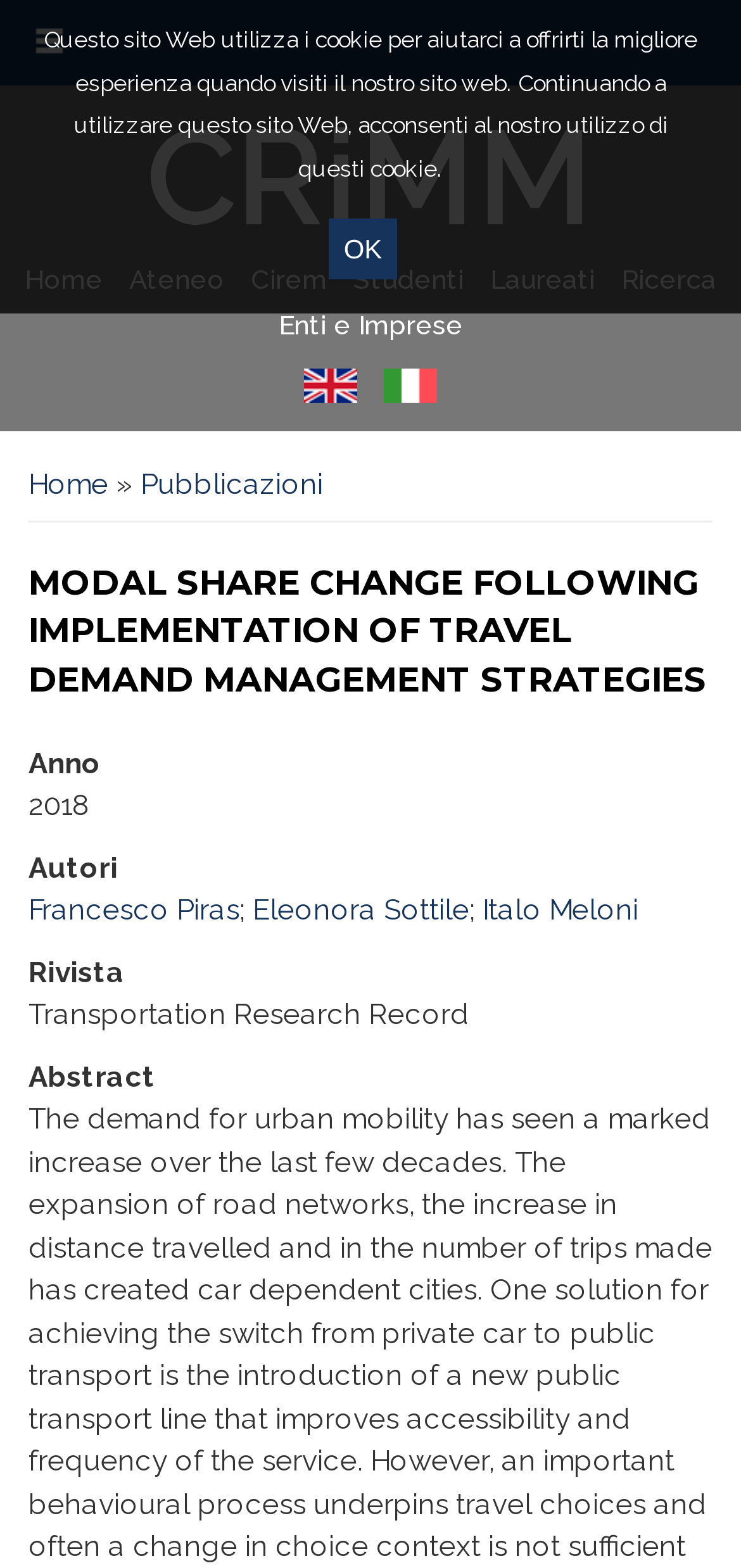Locate the bounding box coordinates of the clickable region to complete the following instruction: "Click the OK button."

[0.443, 0.139, 0.536, 0.178]